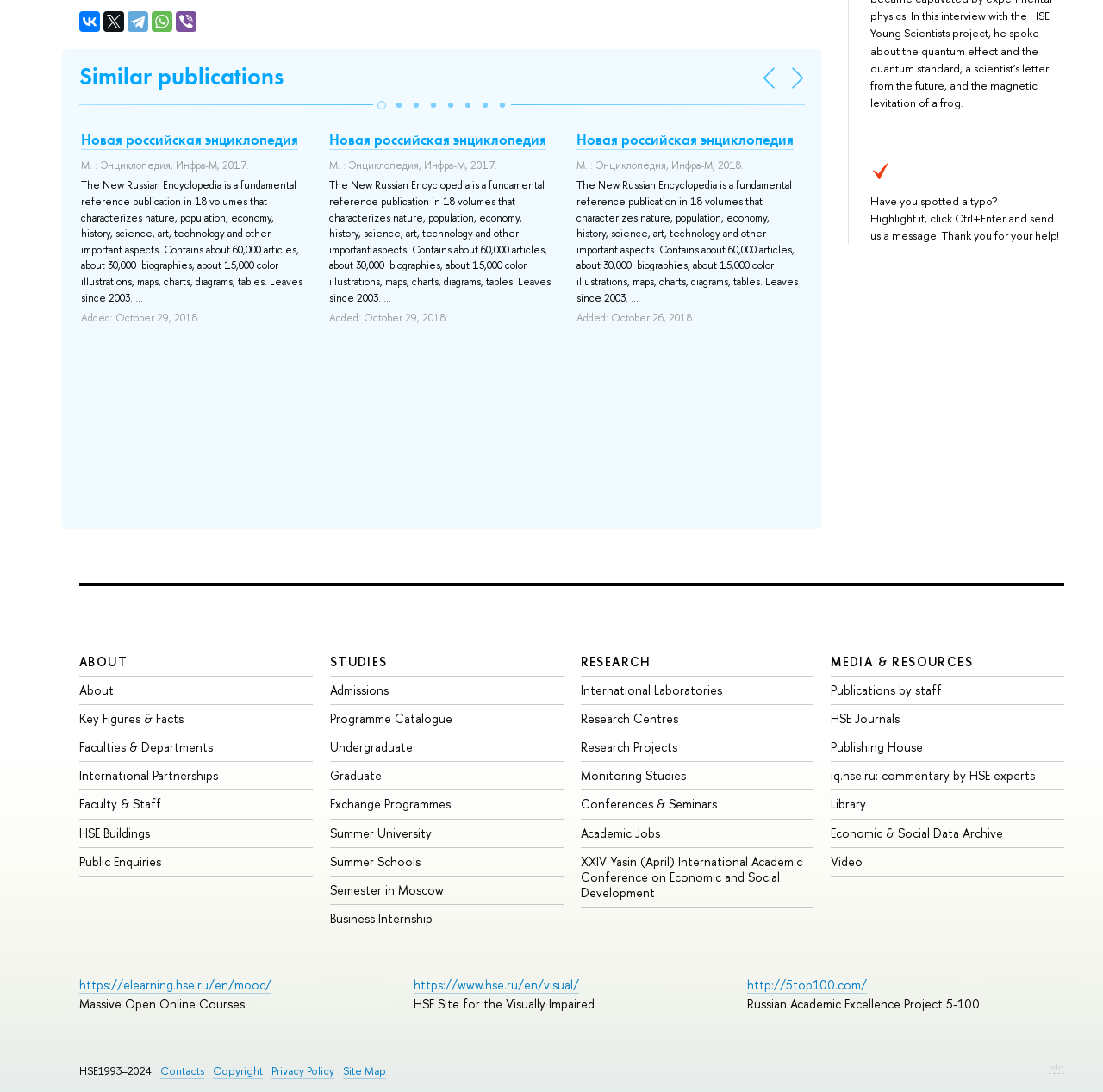Using the element description Studies, predict the bounding box coordinates for the UI element. Provide the coordinates in (top-left x, top-left y, bottom-right x, bottom-right y) format with values ranging from 0 to 1.

[0.299, 0.598, 0.351, 0.613]